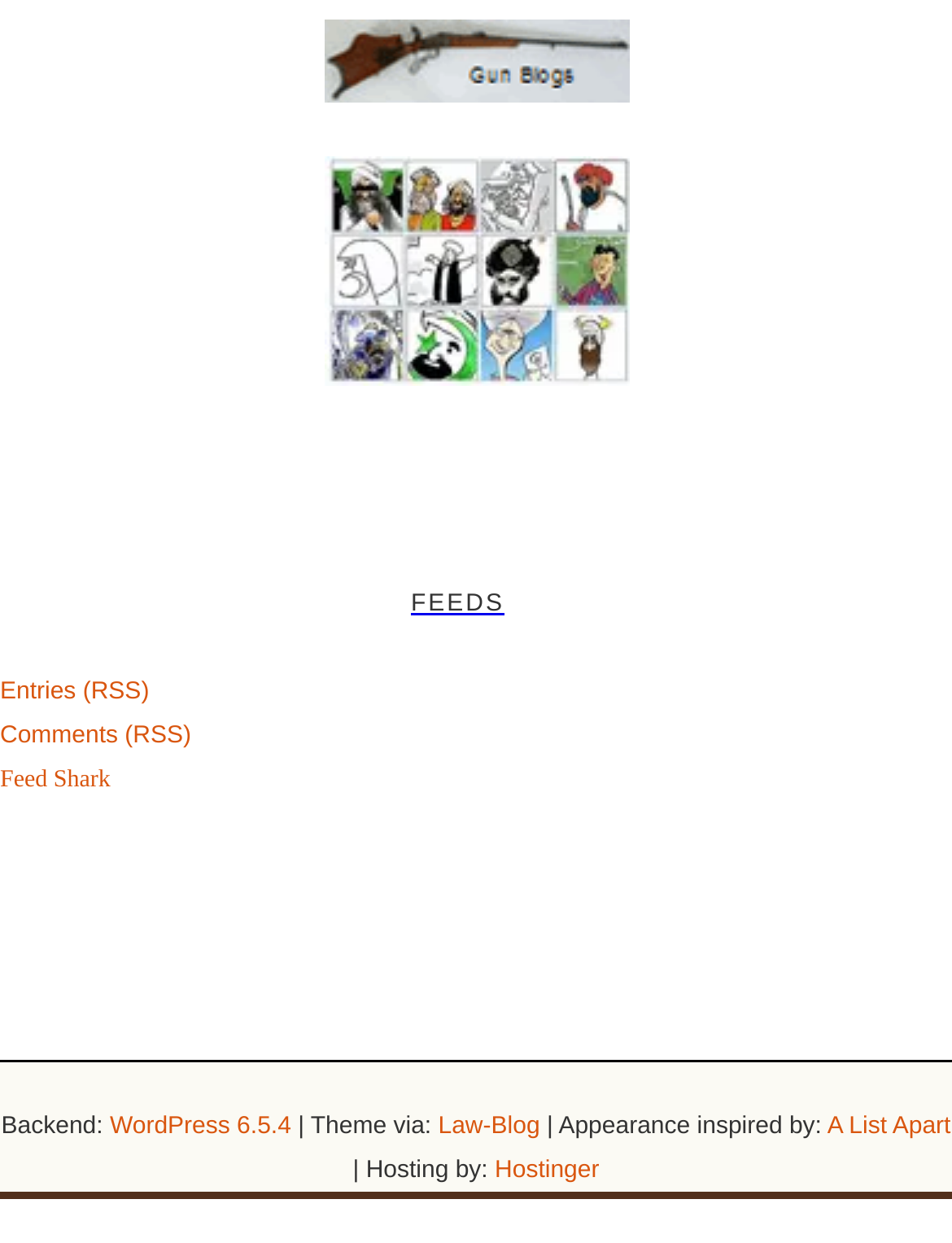Examine the image and give a thorough answer to the following question:
What is the name of the backend?

I found the answer by looking at the text 'Backend:' and its corresponding link 'WordPress 6.5.4' which is located at the bottom of the webpage.